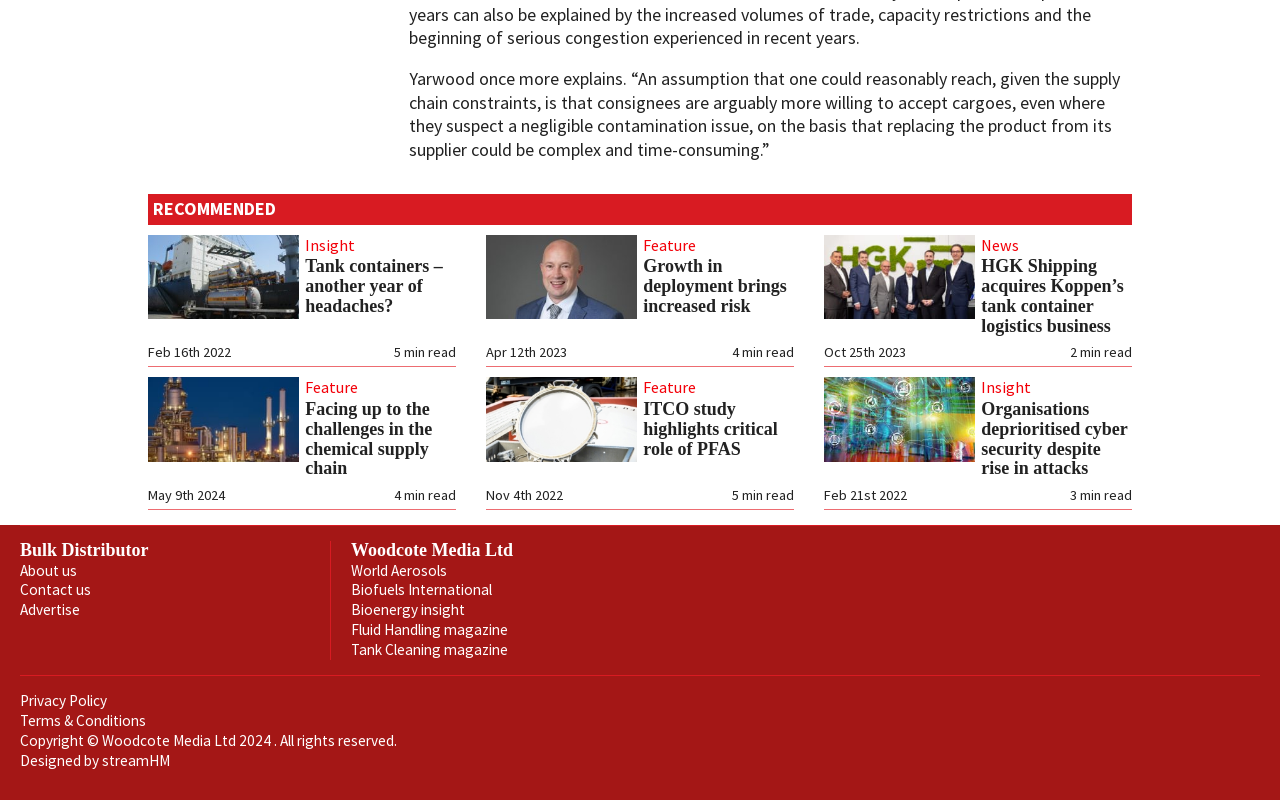Identify the bounding box coordinates of the region that should be clicked to execute the following instruction: "View the news 'HGK Shipping acquires Koppen’s tank container logistics business'".

[0.767, 0.321, 0.878, 0.42]